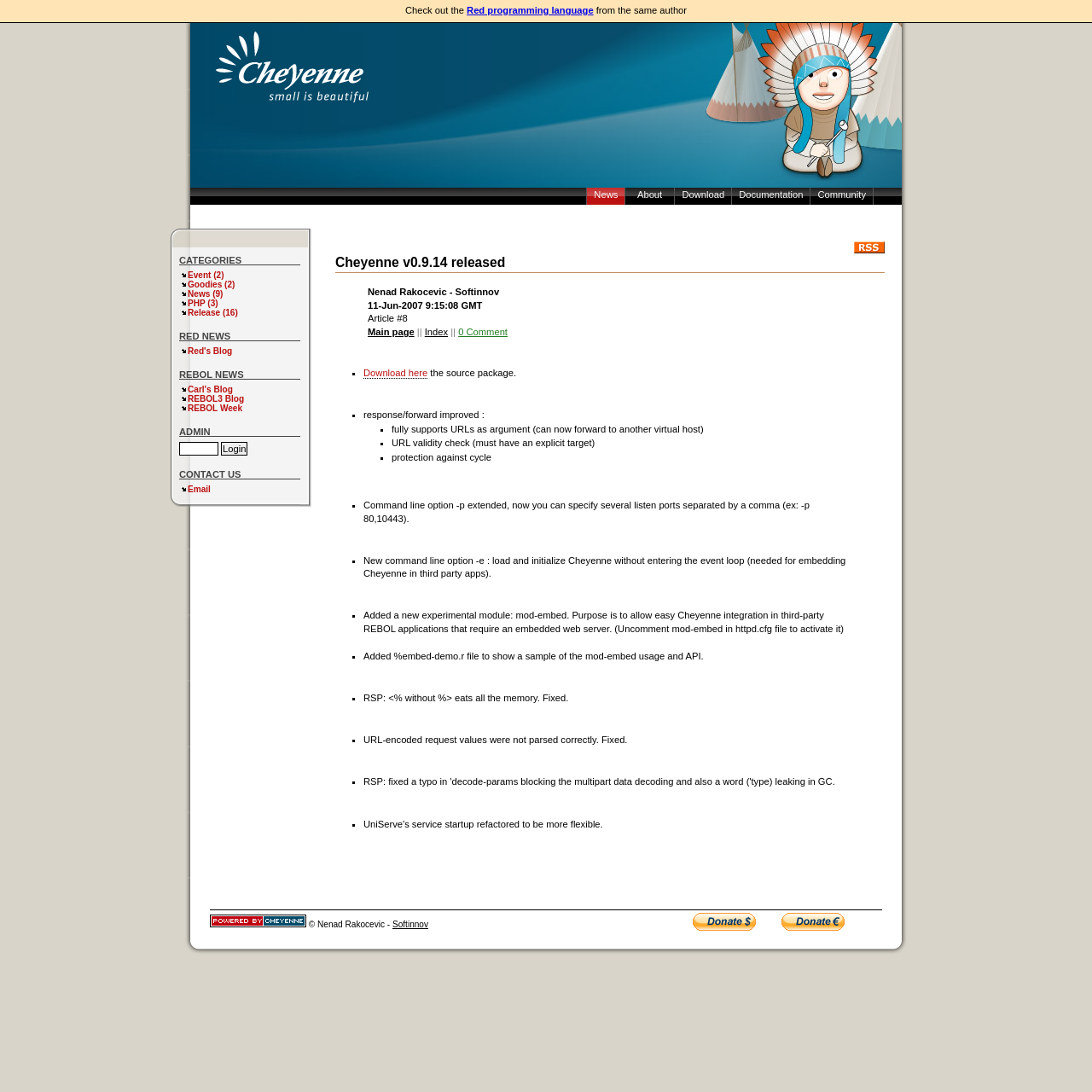Using floating point numbers between 0 and 1, provide the bounding box coordinates in the format (top-left x, top-left y, bottom-right x, bottom-right y). Locate the UI element described here: Email

[0.164, 0.443, 0.275, 0.452]